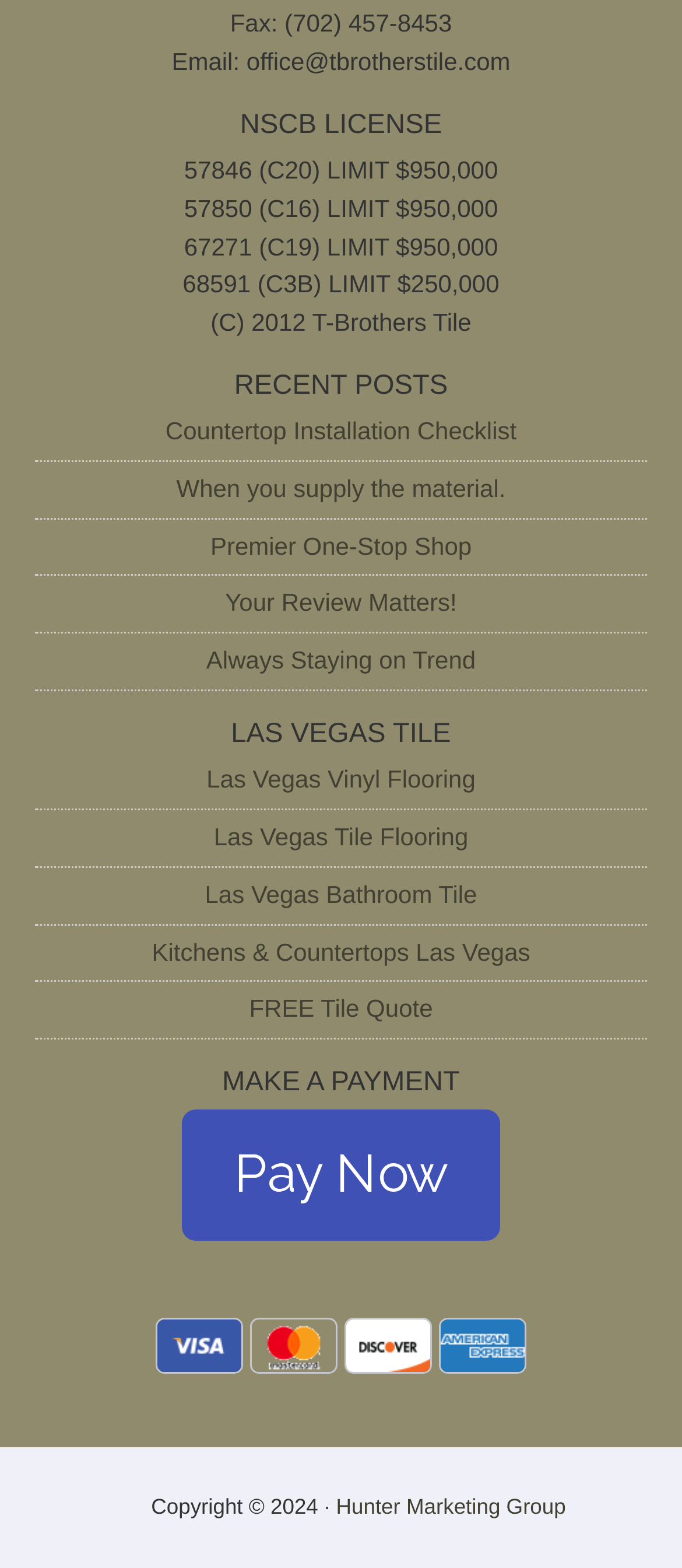Please locate the bounding box coordinates of the element that should be clicked to complete the given instruction: "View recent posts".

[0.051, 0.236, 0.949, 0.258]